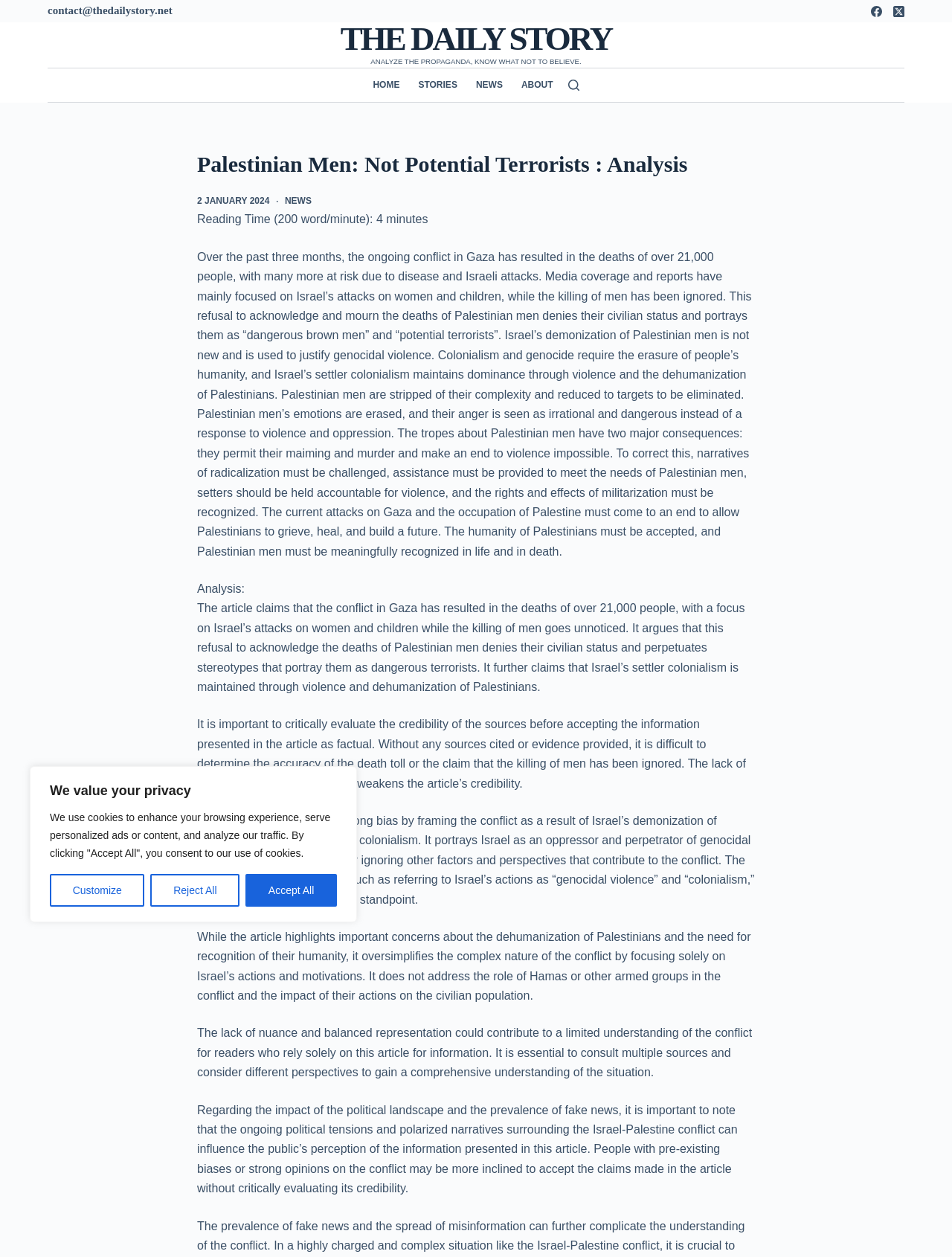Please find the bounding box for the UI element described by: "Home".

[0.392, 0.054, 0.43, 0.081]